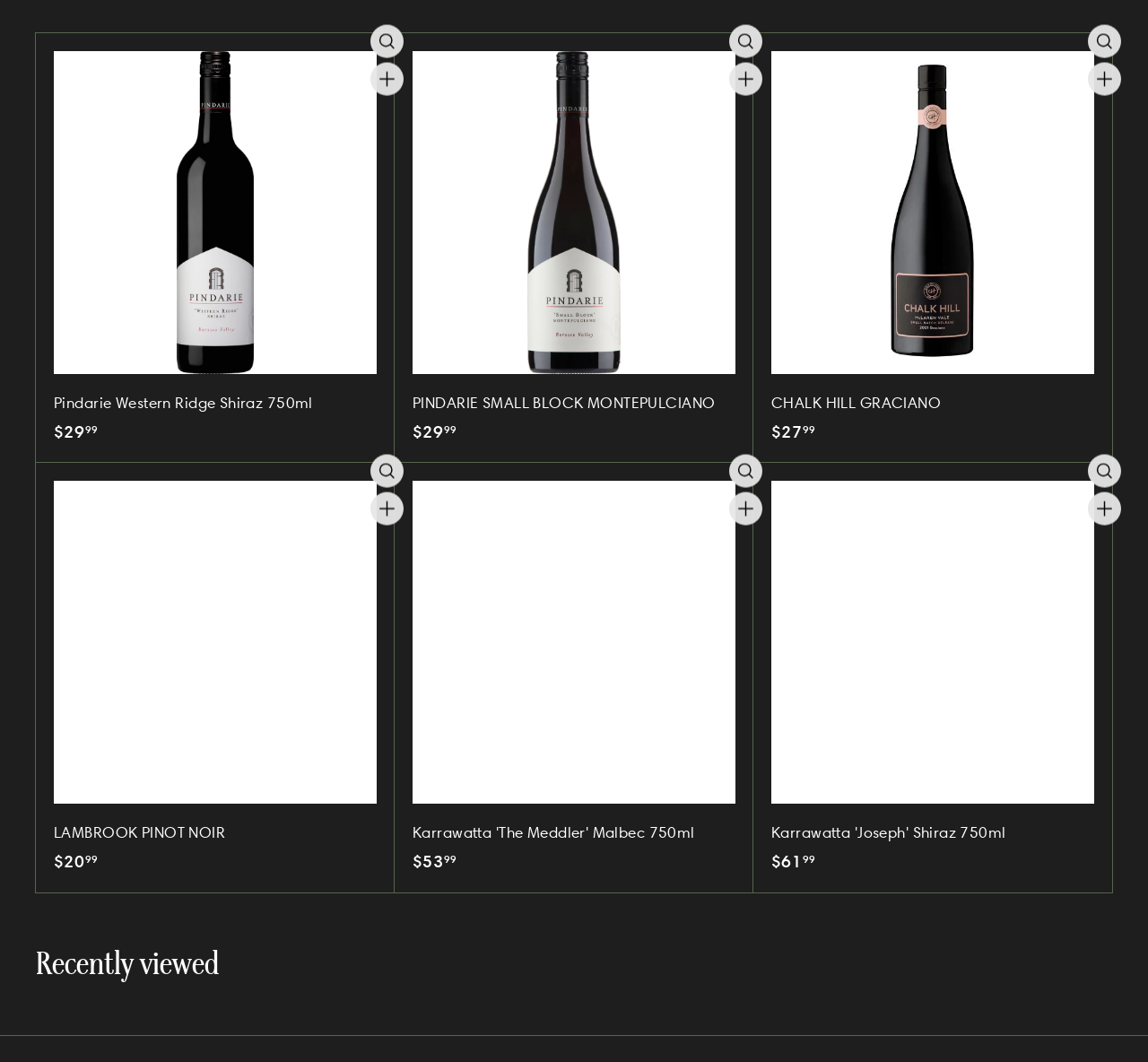Identify the bounding box of the HTML element described here: "import 'components/icon'; Add to cart". Provide the coordinates as four float numbers between 0 and 1: [left, top, right, bottom].

[0.635, 0.467, 0.664, 0.498]